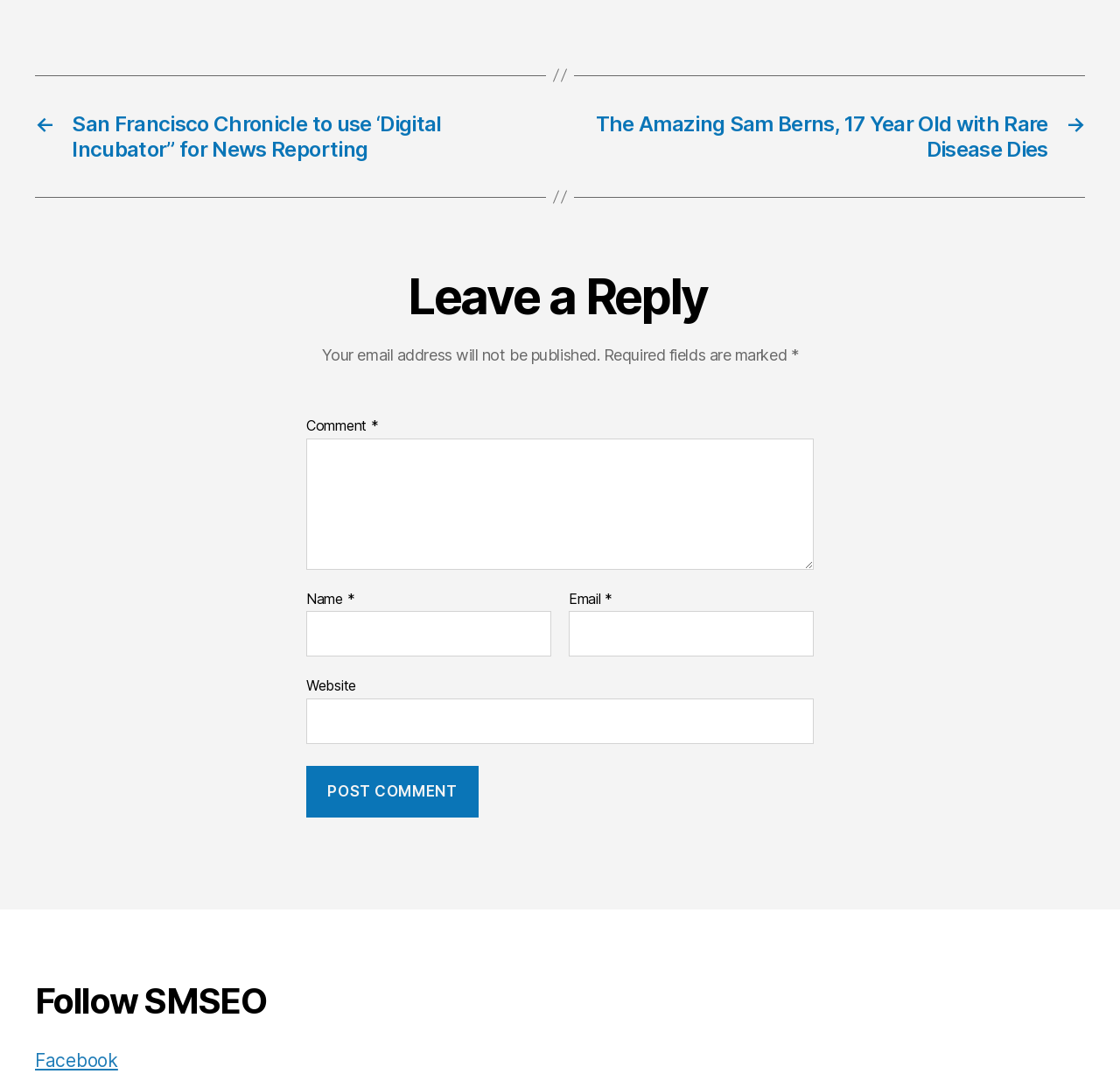What is the label of the first textbox?
Using the image, respond with a single word or phrase.

Comment